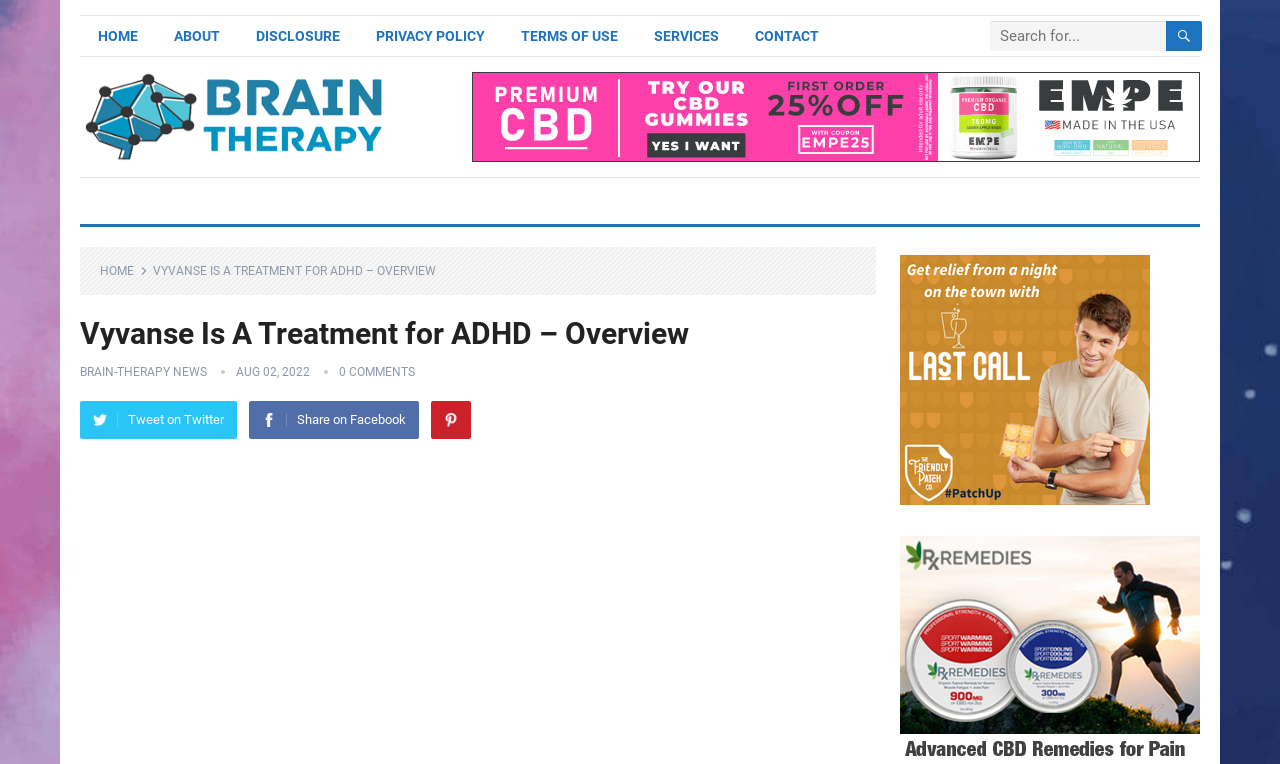Respond with a single word or phrase:
What is the date of the article?

AUG 02, 2022